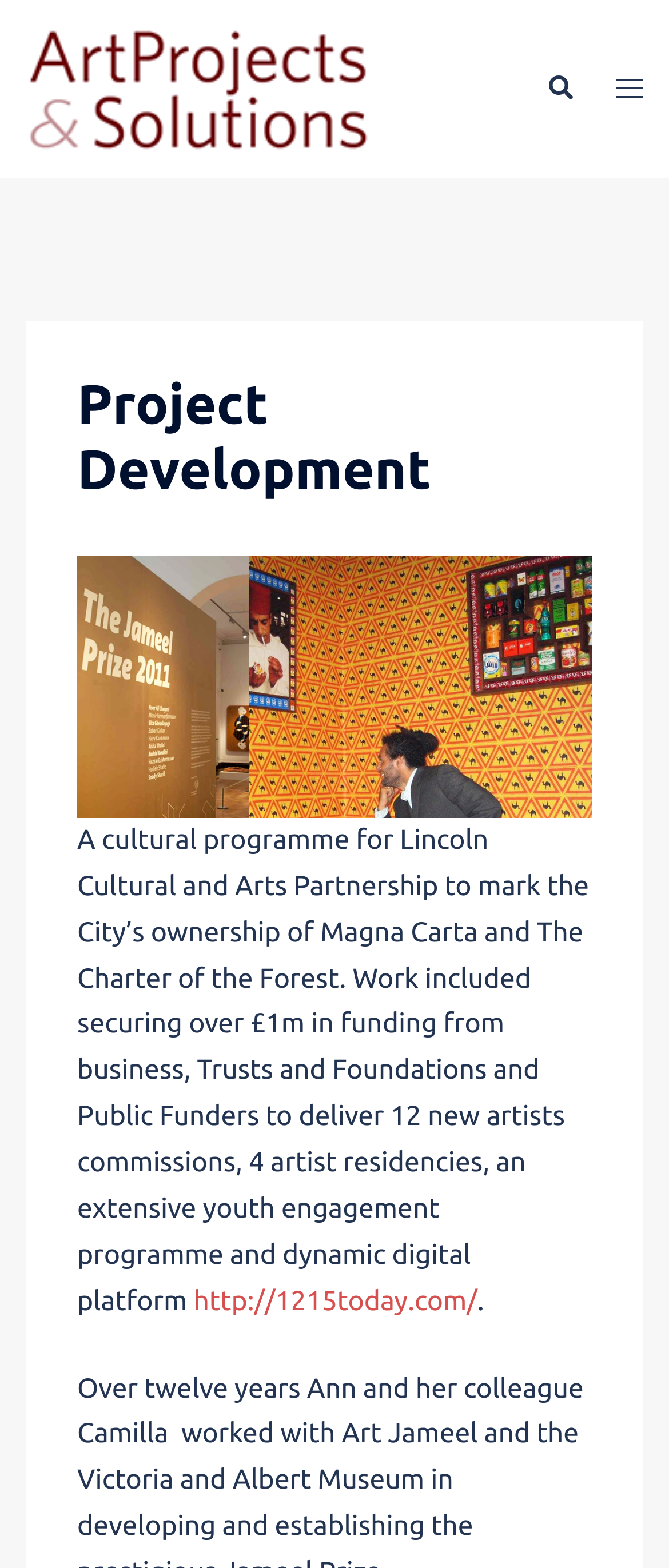Answer briefly with one word or phrase:
How many artist residencies were included?

4